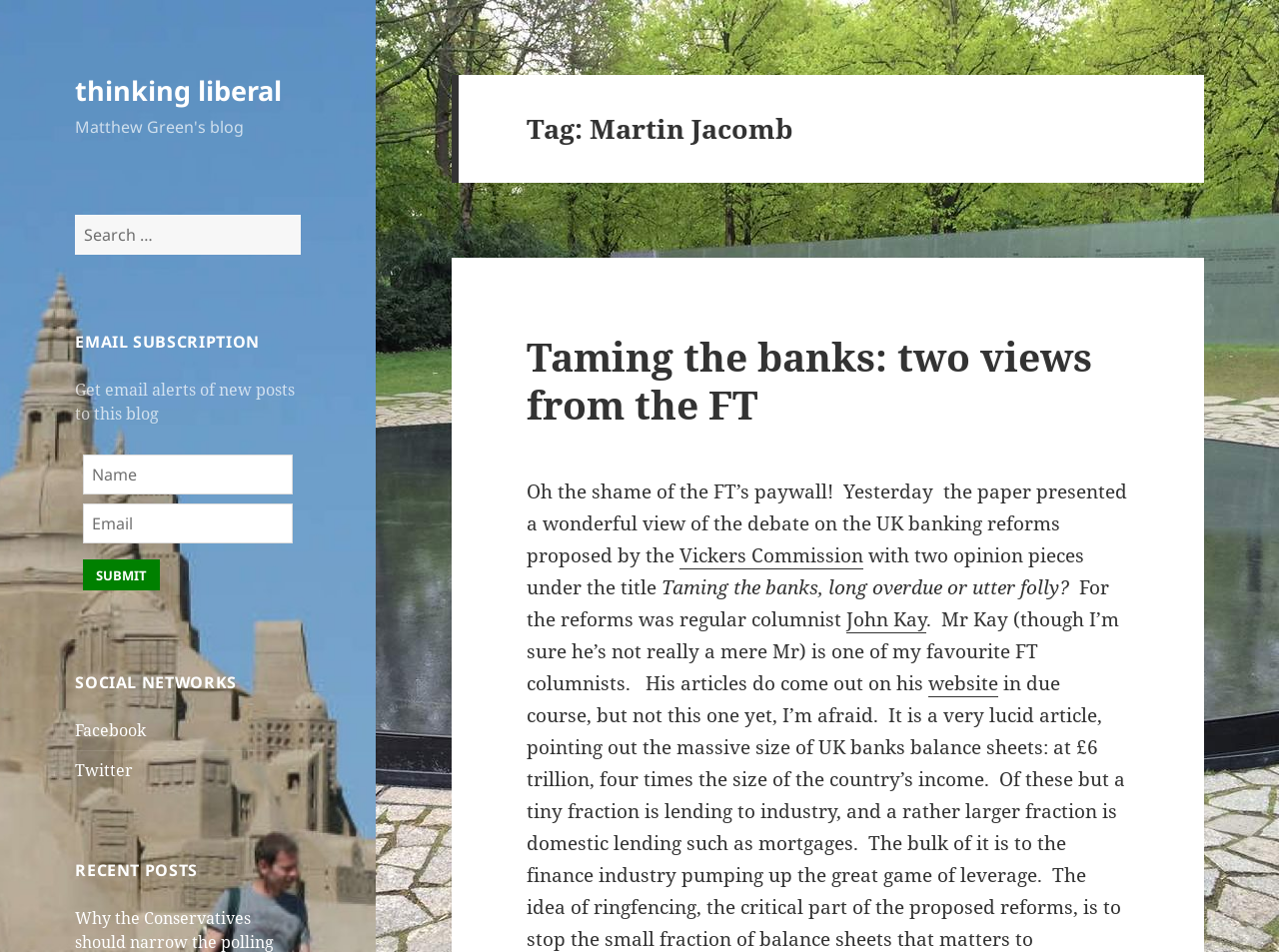Identify the bounding box coordinates of the element that should be clicked to fulfill this task: "Read the post 'Taming the banks: two views from the FT'". The coordinates should be provided as four float numbers between 0 and 1, i.e., [left, top, right, bottom].

[0.412, 0.346, 0.854, 0.452]